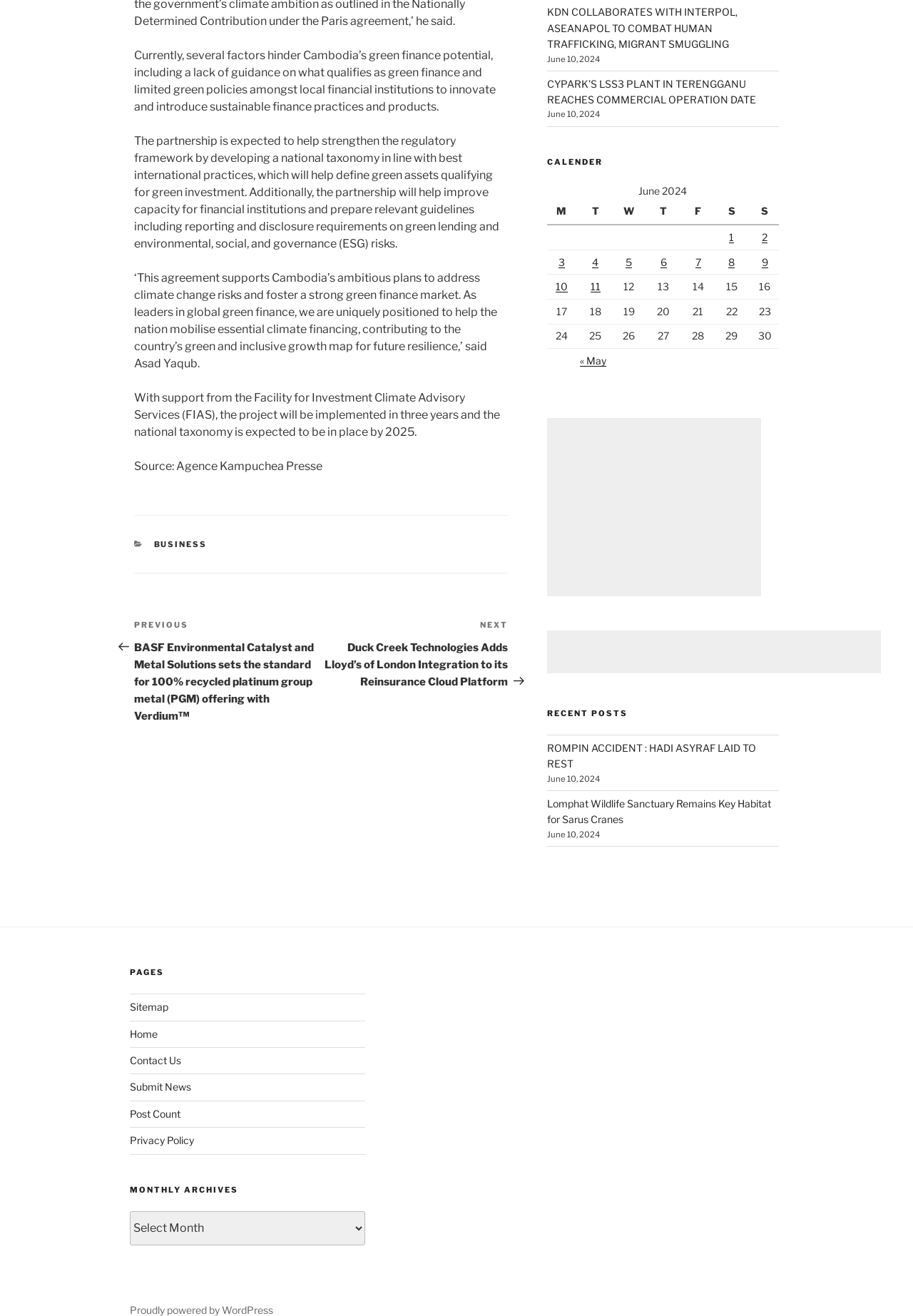Please determine the bounding box coordinates for the UI element described here. Use the format (top-left x, top-left y, bottom-right x, bottom-right y) with values bounded between 0 and 1: Sitemap

[0.142, 0.761, 0.184, 0.77]